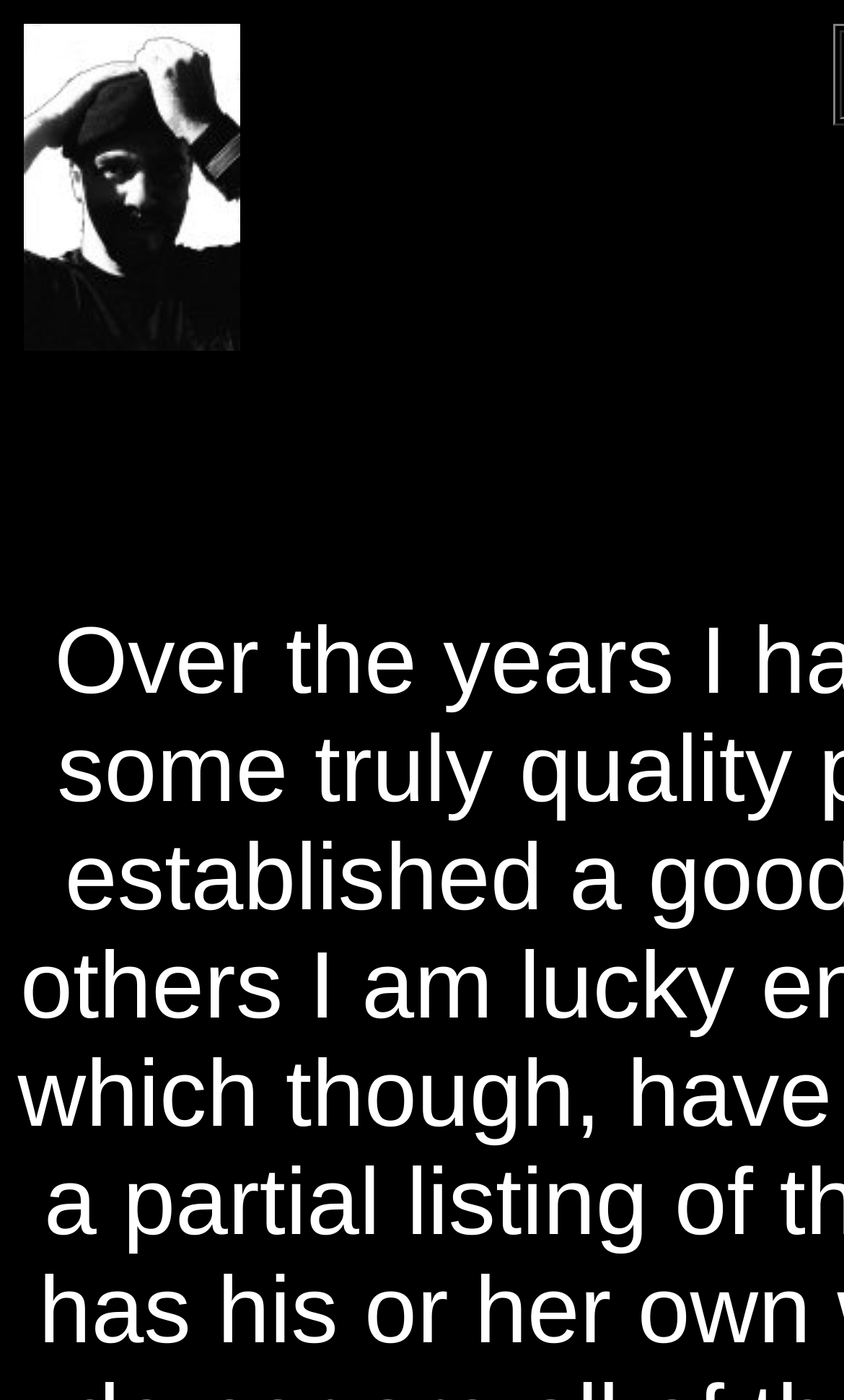Find the bounding box coordinates for the HTML element specified by: "alt="Main Page"".

[0.028, 0.23, 0.285, 0.257]